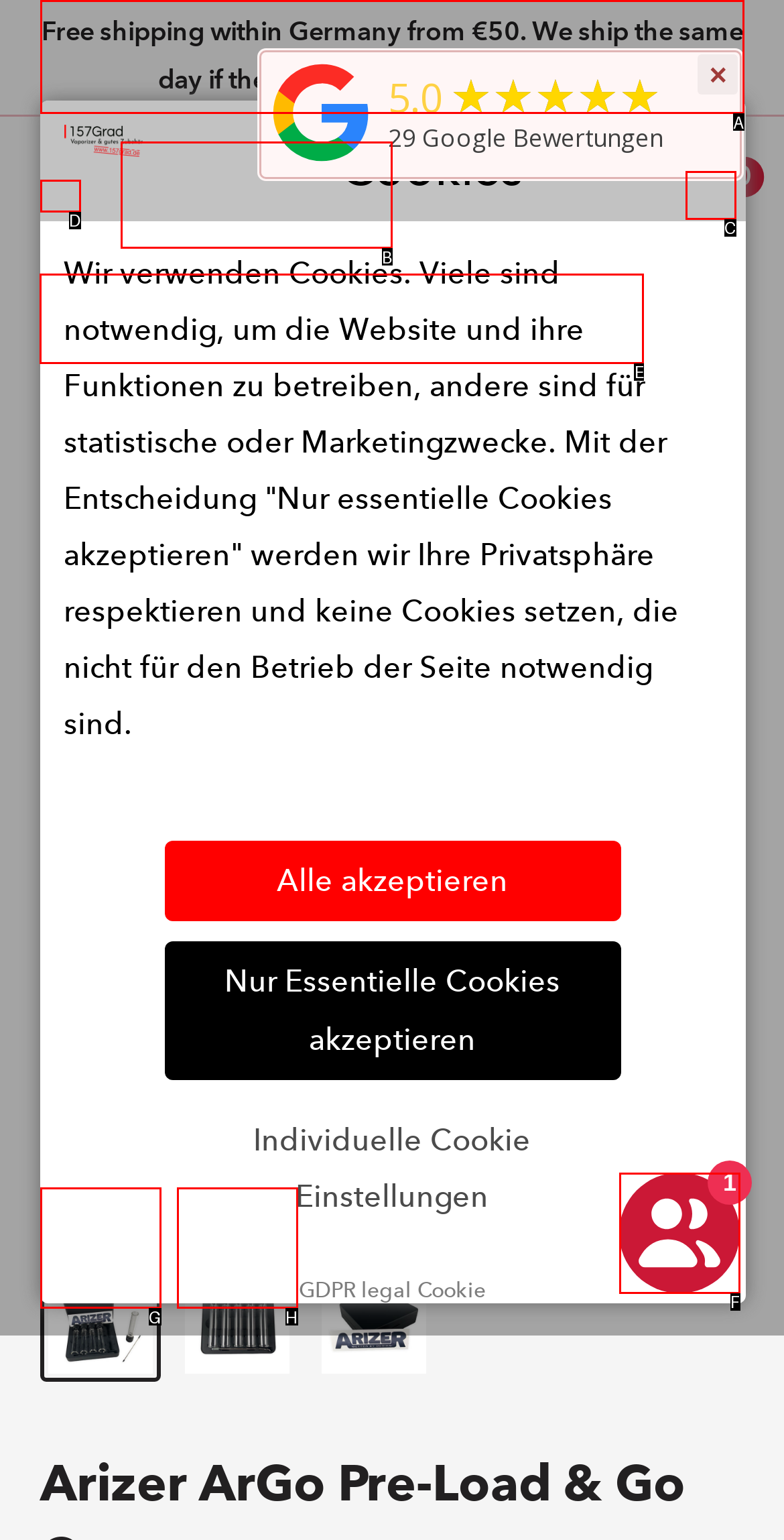Identify the letter of the UI element you should interact with to perform the task: Search for products
Reply with the appropriate letter of the option.

E